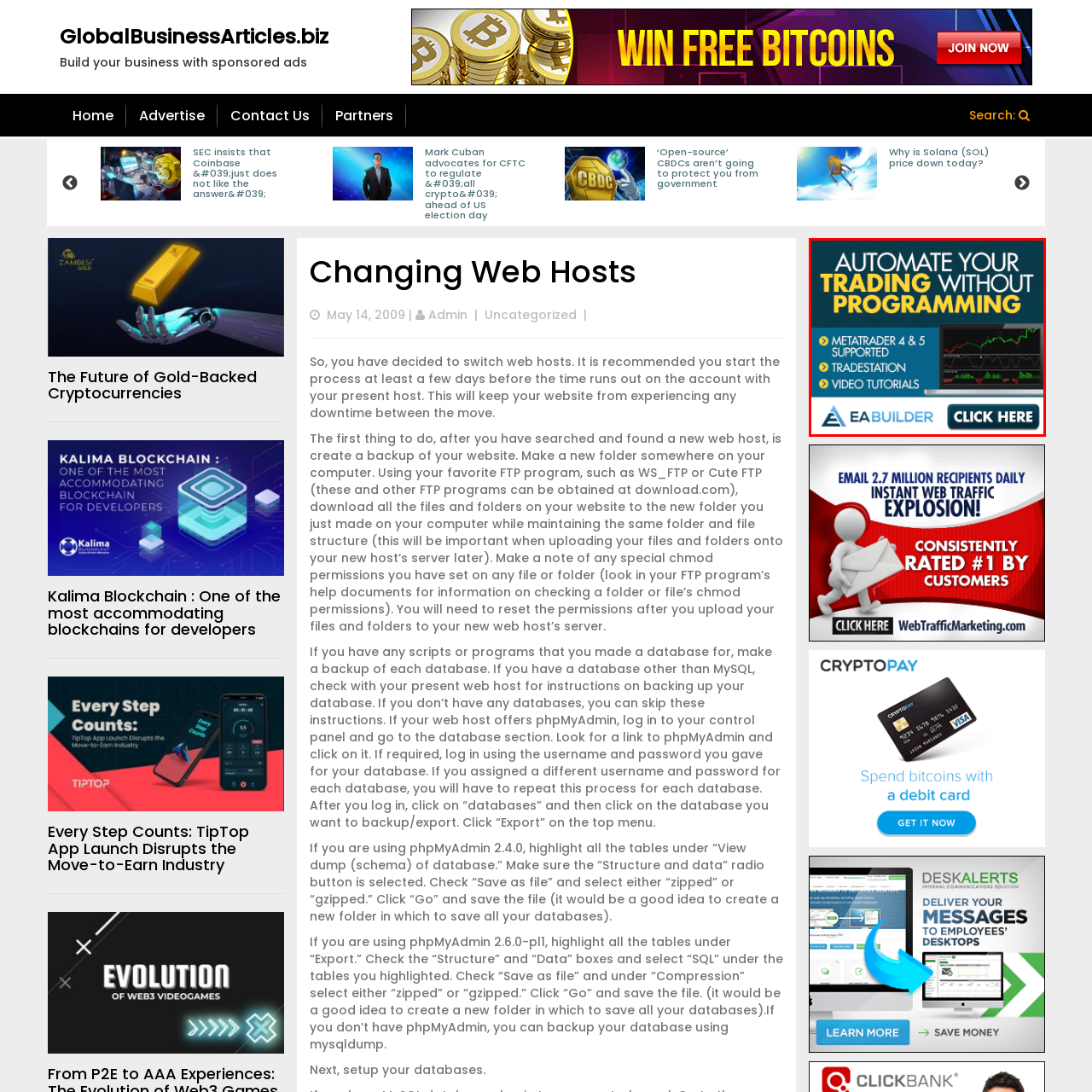Please examine the image within the red bounding box and provide an answer to the following question using a single word or phrase:
What is the purpose of the graph on the computer screen?

Illustrating market trends